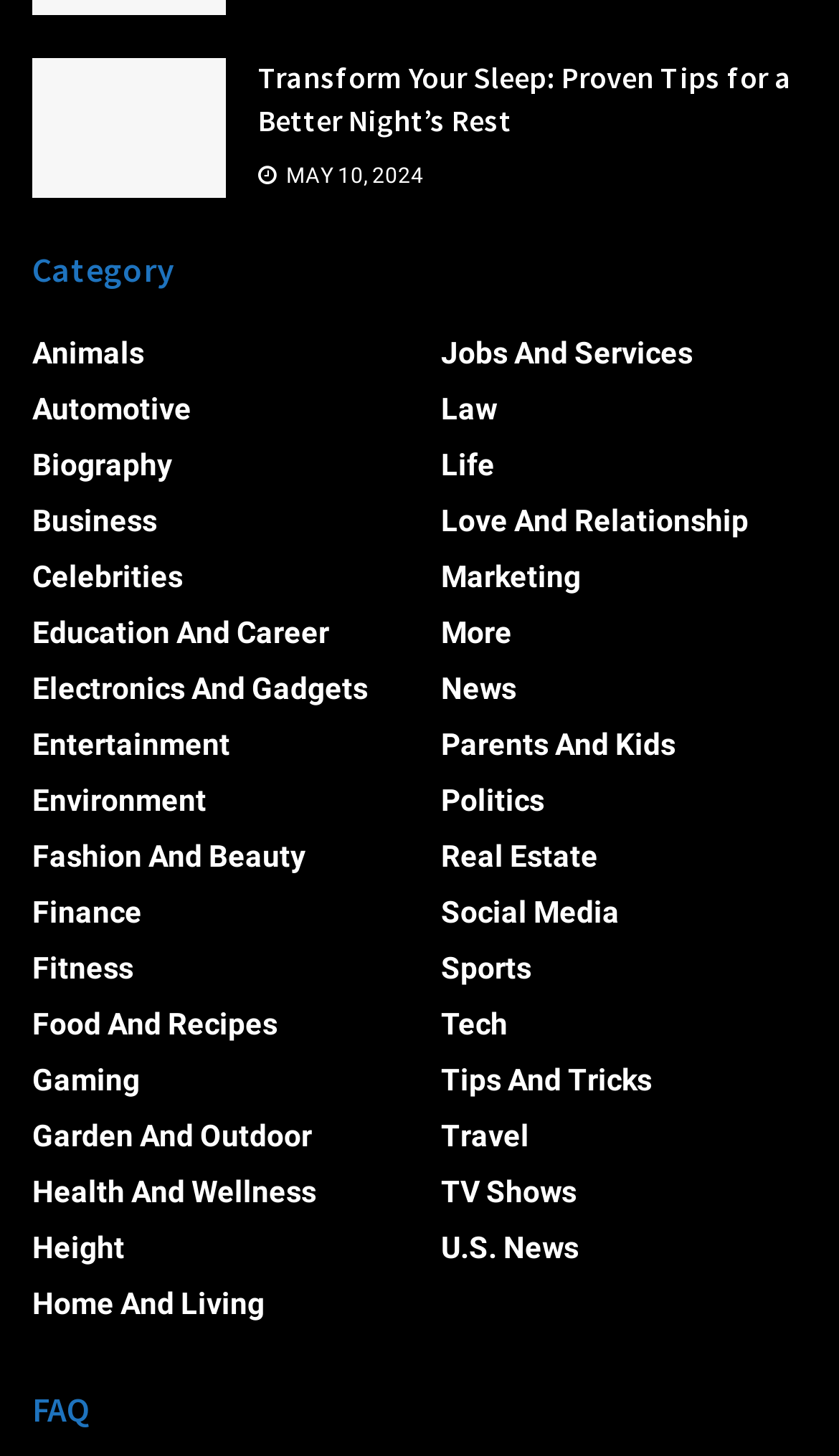Identify the bounding box coordinates of the clickable section necessary to follow the following instruction: "Select the 'Animals' category". The coordinates should be presented as four float numbers from 0 to 1, i.e., [left, top, right, bottom].

[0.038, 0.231, 0.172, 0.254]